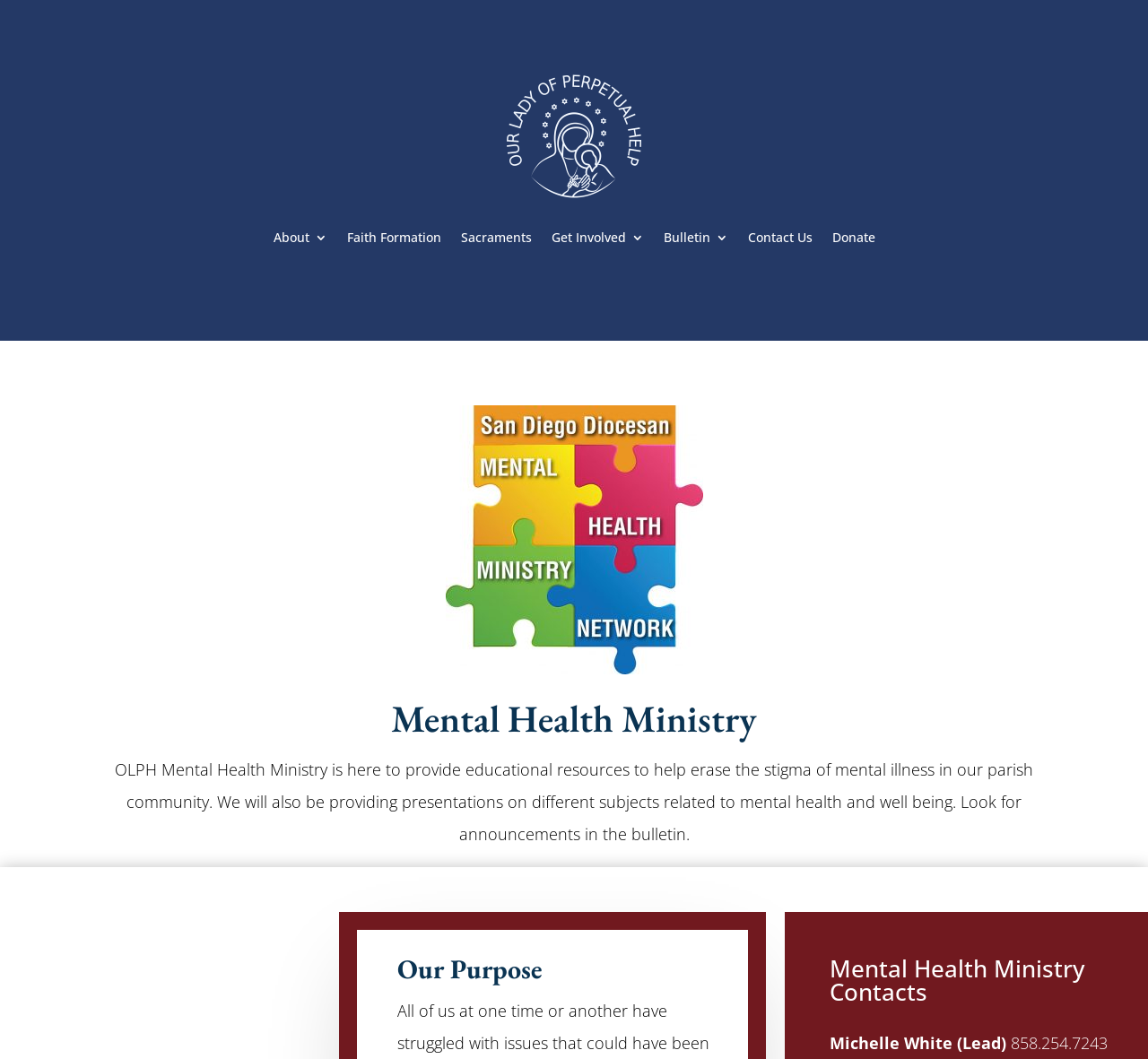Generate a comprehensive description of the webpage.

The webpage is about the OLPH Mental Health Ministry, which aims to provide educational resources to help erase the stigma of mental illness in the parish community. At the top, there are seven links: "About 3", "Faith Formation", "Sacraments", "Get Involved 3", "Bulletin 3", "Contact Us", and "Donate", aligned horizontally and evenly spaced.

Below the links, there is a large logo of the Mental Health Ministry, taking up most of the width of the page. Below the logo, there is a heading "Mental Health Ministry" followed by a paragraph of text that explains the purpose of the ministry, including providing educational resources and presentations on mental health and well-being.

Further down, there is a heading "Our Purpose" followed by the contact information of Michelle White, the lead of the ministry, including her name, phone number, and email address.